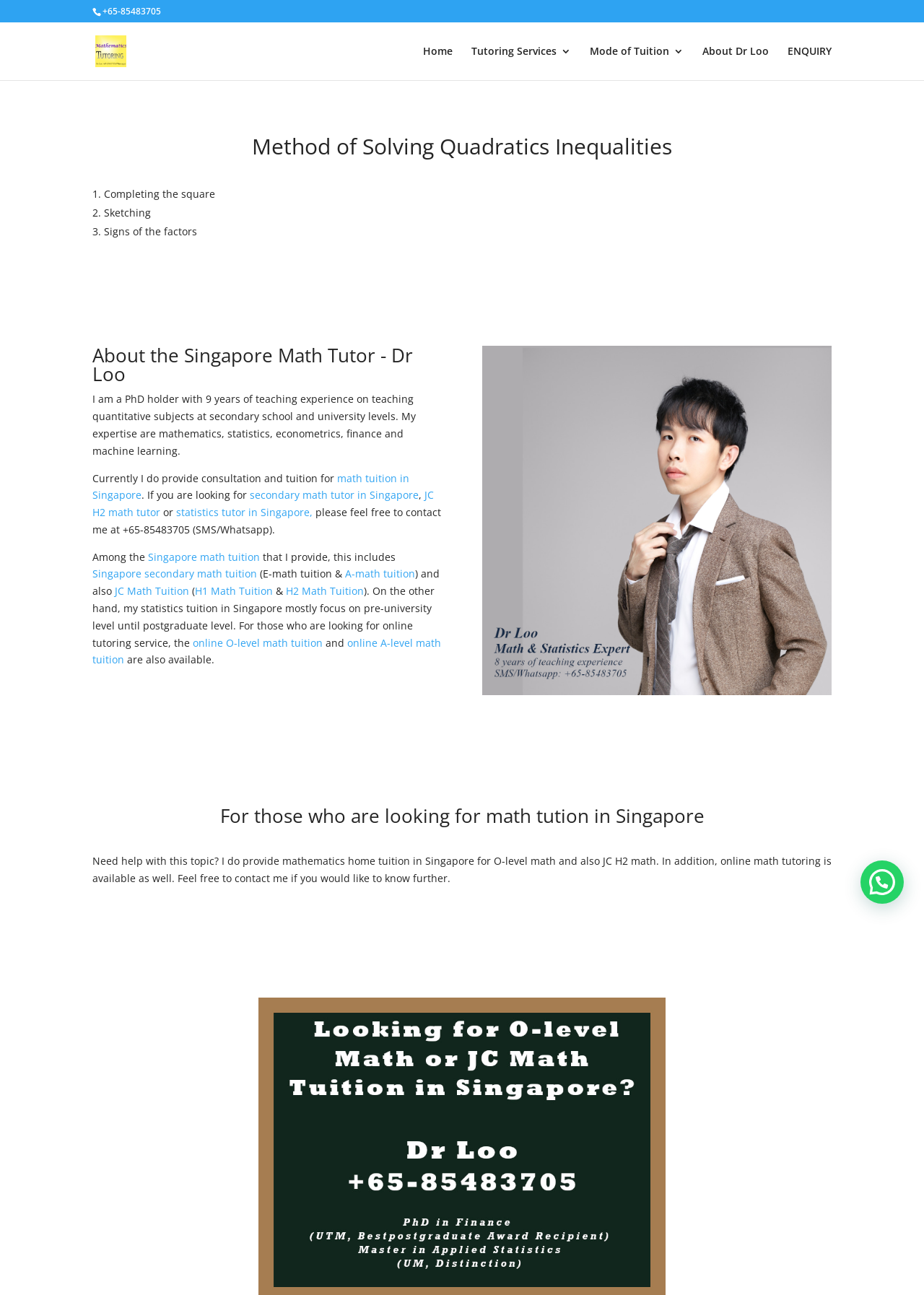Please identify the bounding box coordinates of the area I need to click to accomplish the following instruction: "Get math tuition in Singapore".

[0.1, 0.364, 0.443, 0.388]